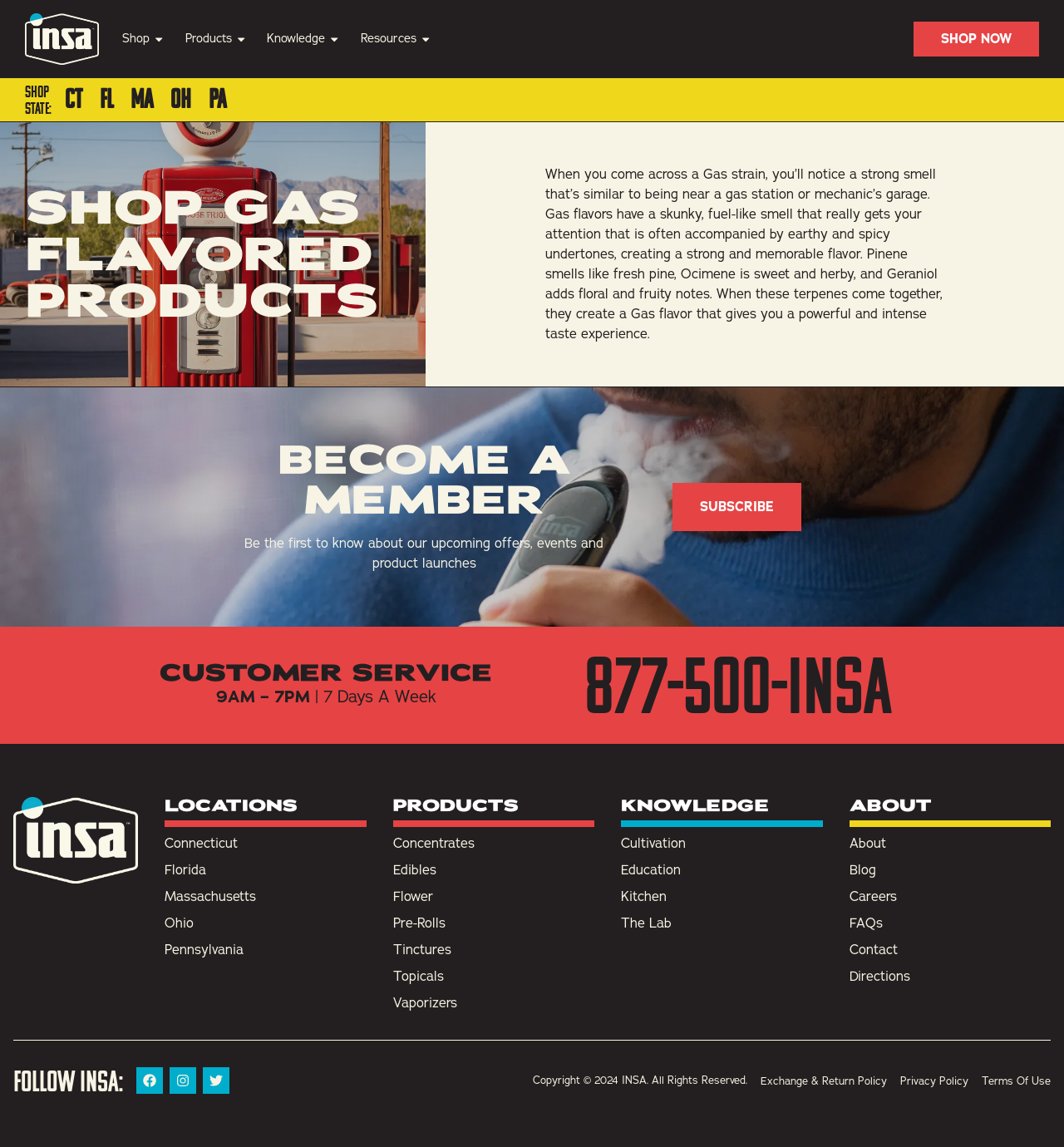Please respond to the question using a single word or phrase:
What is the customer service phone number?

877-500-INSA